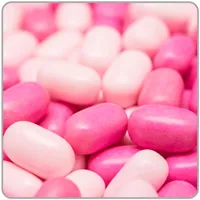Please give a succinct answer to the question in one word or phrase:
What is the primary purpose of the Carugil CTG models?

Coating